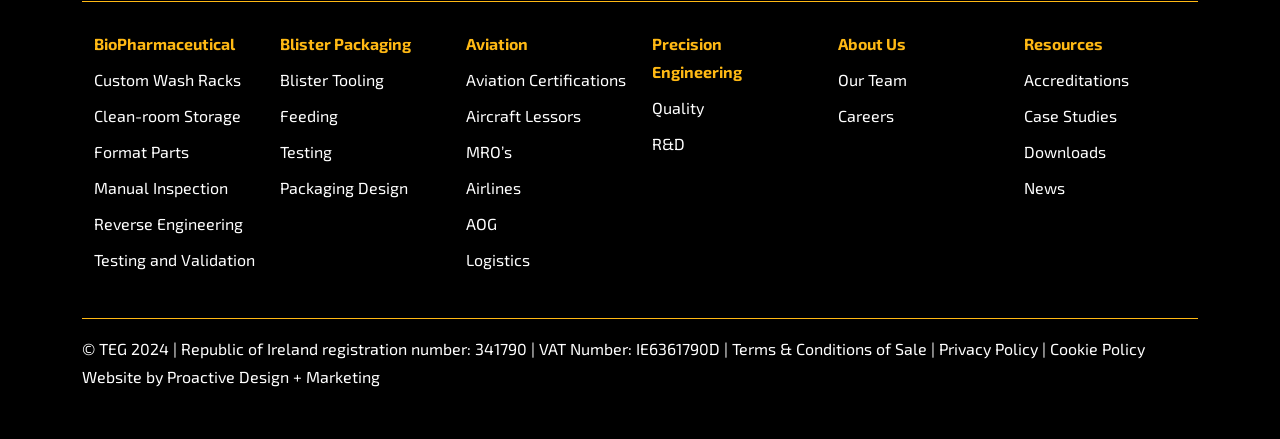Answer in one word or a short phrase: 
What is the name of the company that designed the website?

Proactive Design + Marketing